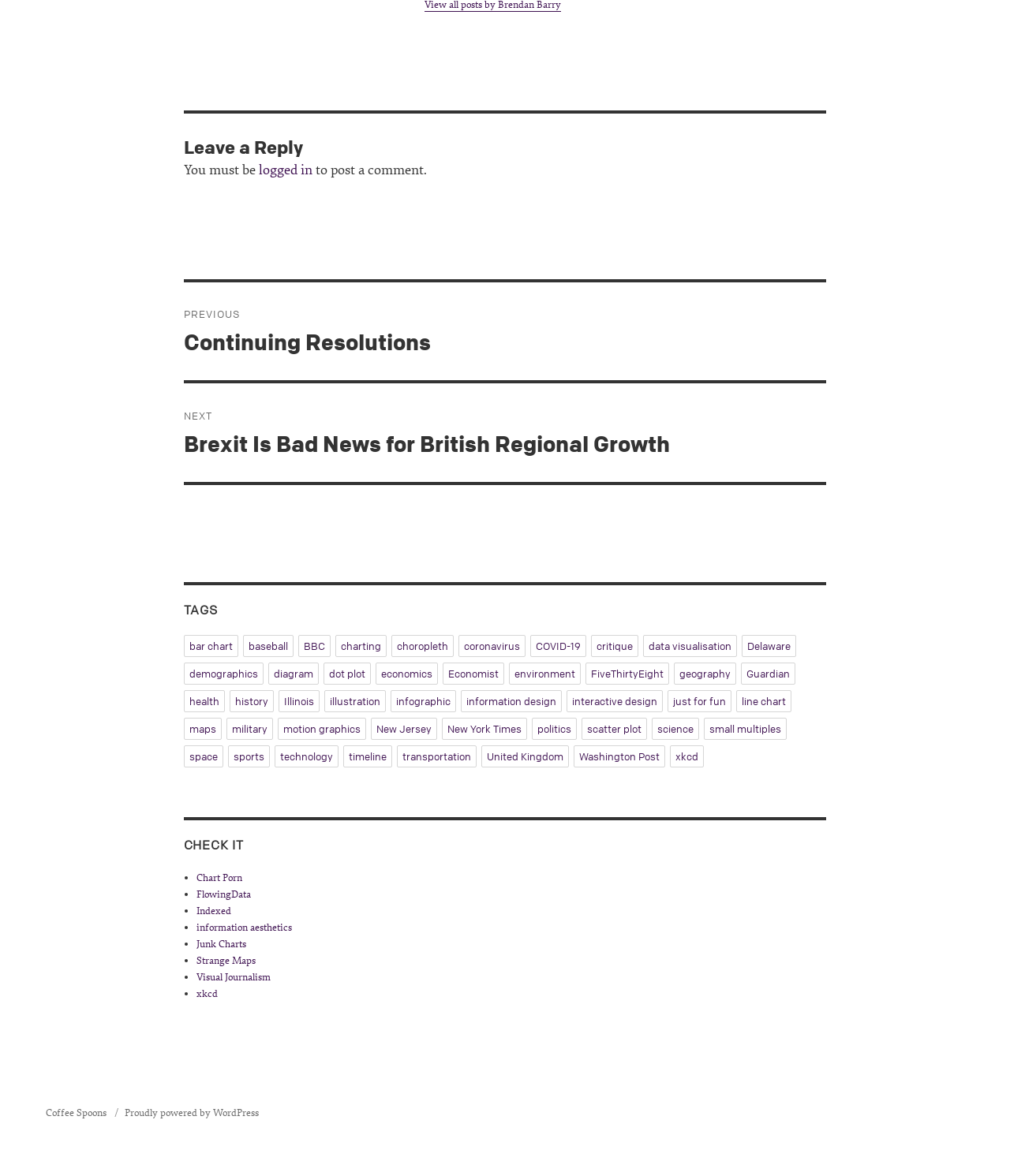Please reply with a single word or brief phrase to the question: 
What is the purpose of the 'Leave a Reply' section?

To post a comment